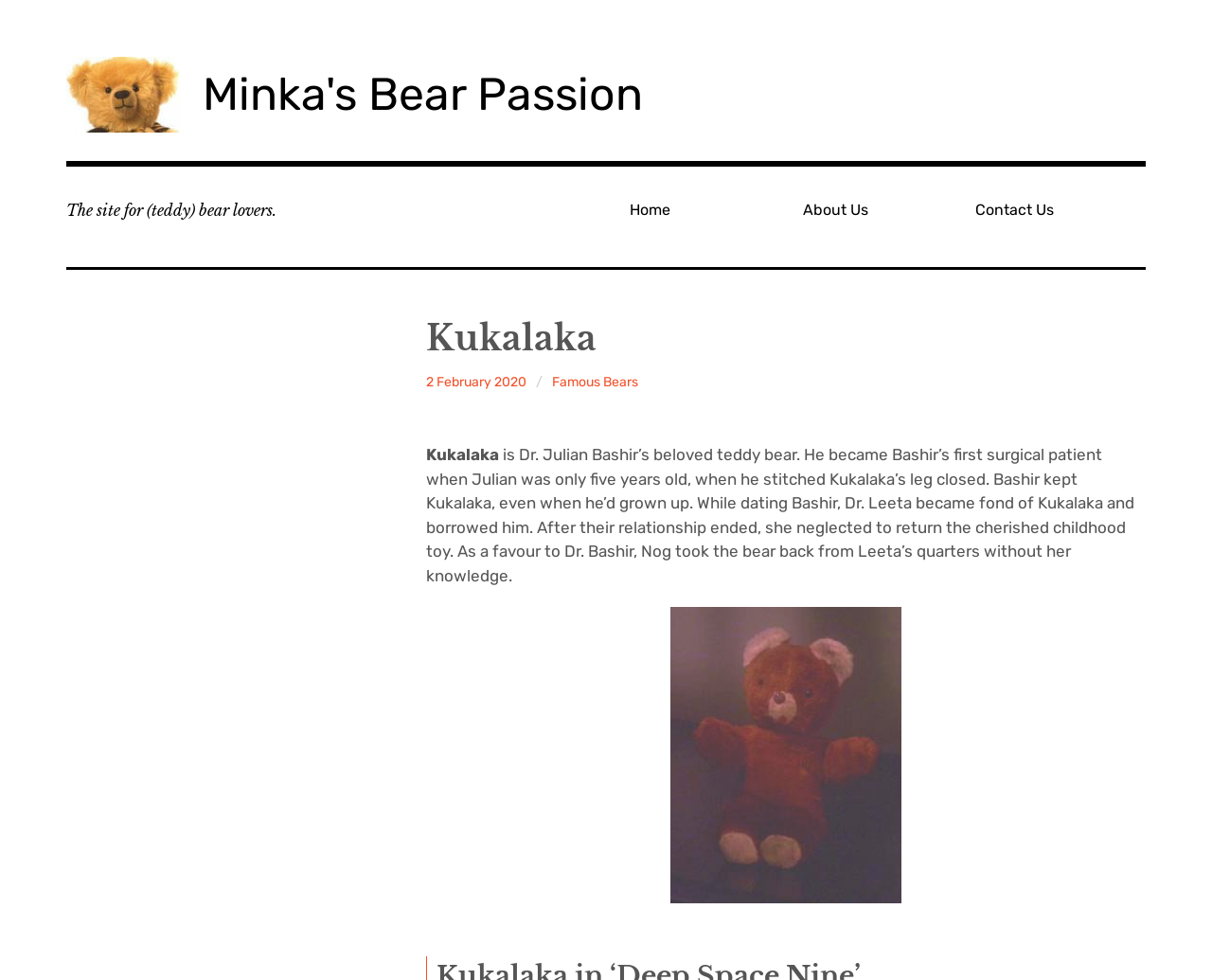Predict the bounding box of the UI element based on this description: "Zoom".

None